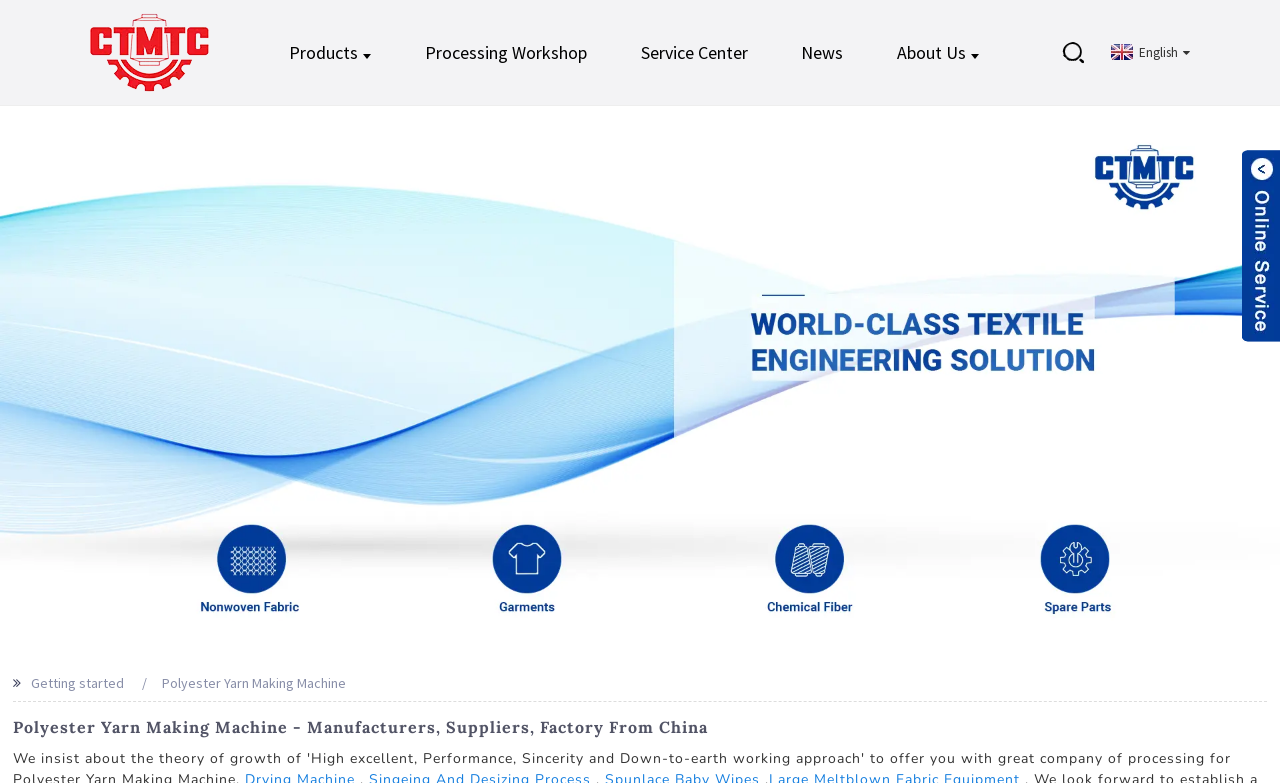Please find the bounding box for the following UI element description. Provide the coordinates in (top-left x, top-left y, bottom-right x, bottom-right y) format, with values between 0 and 1: Polyester Yarn Making Machine

[0.126, 0.861, 0.27, 0.884]